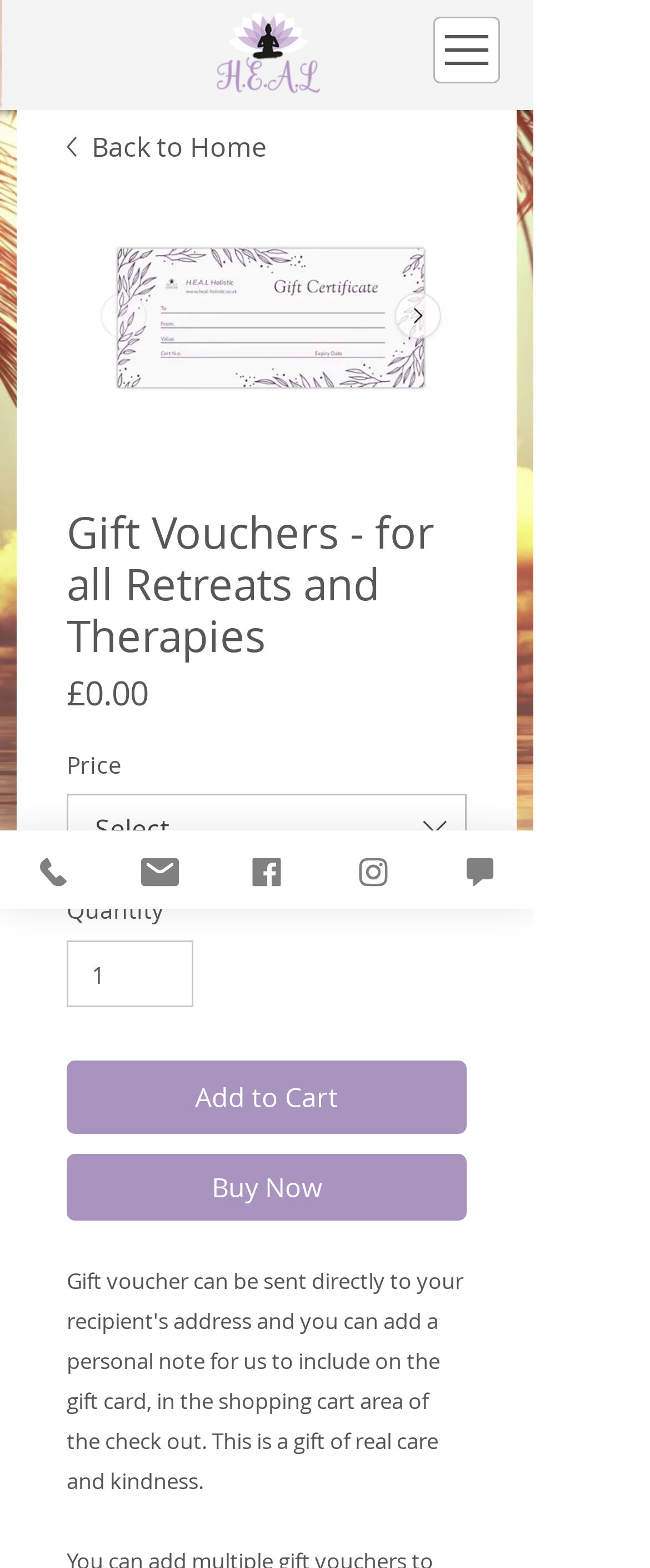Determine the bounding box coordinates of the clickable region to carry out the instruction: "Click on Administration".

None